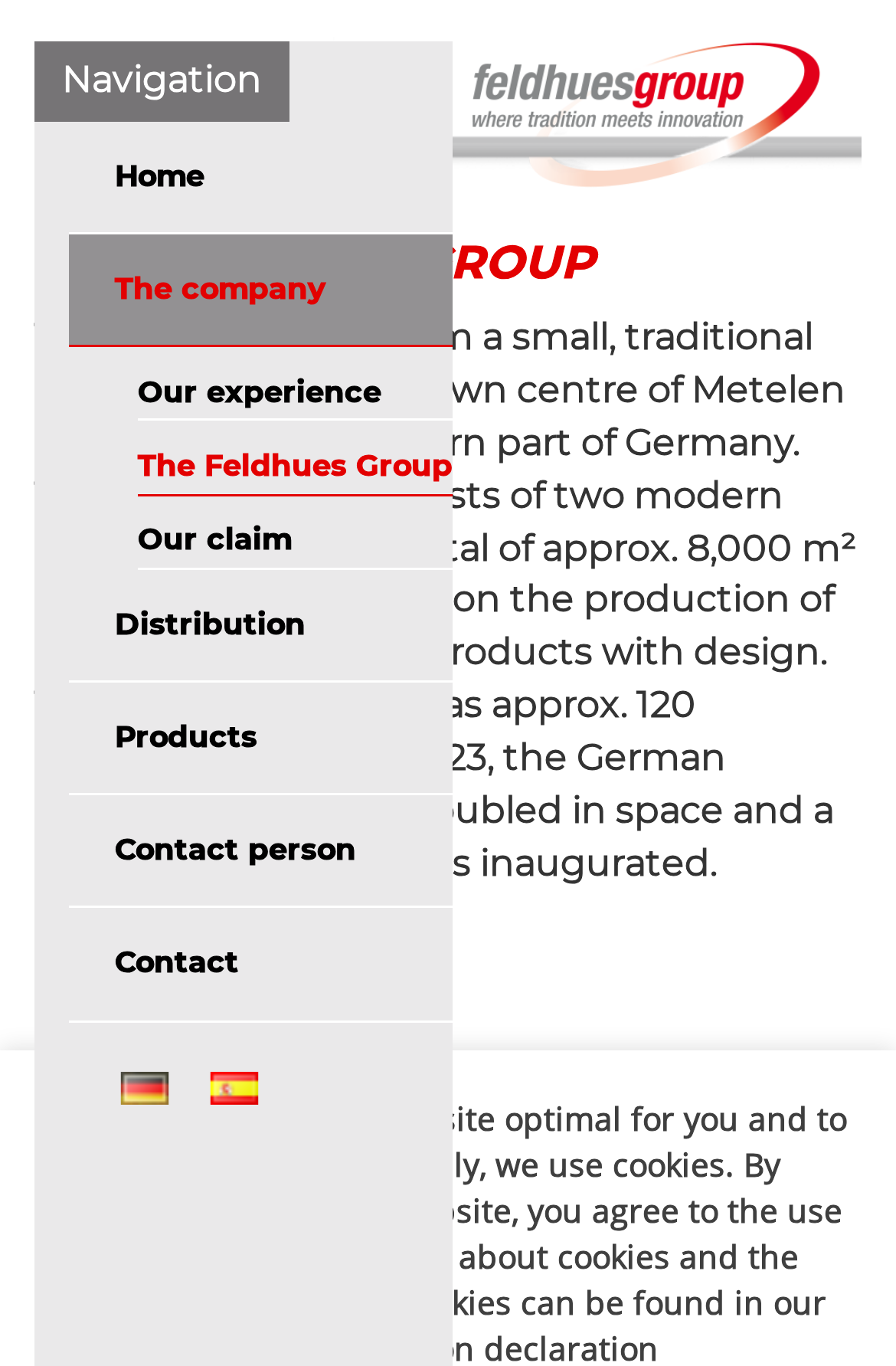Using the information from the screenshot, answer the following question thoroughly:
Where is the company's production site located?

Based on the text 'The company rose from a small, traditional butcher shop in the town centre of Metelen in Westfalia, the western part of Germany.', we can infer that the company's production site is located in Germany.